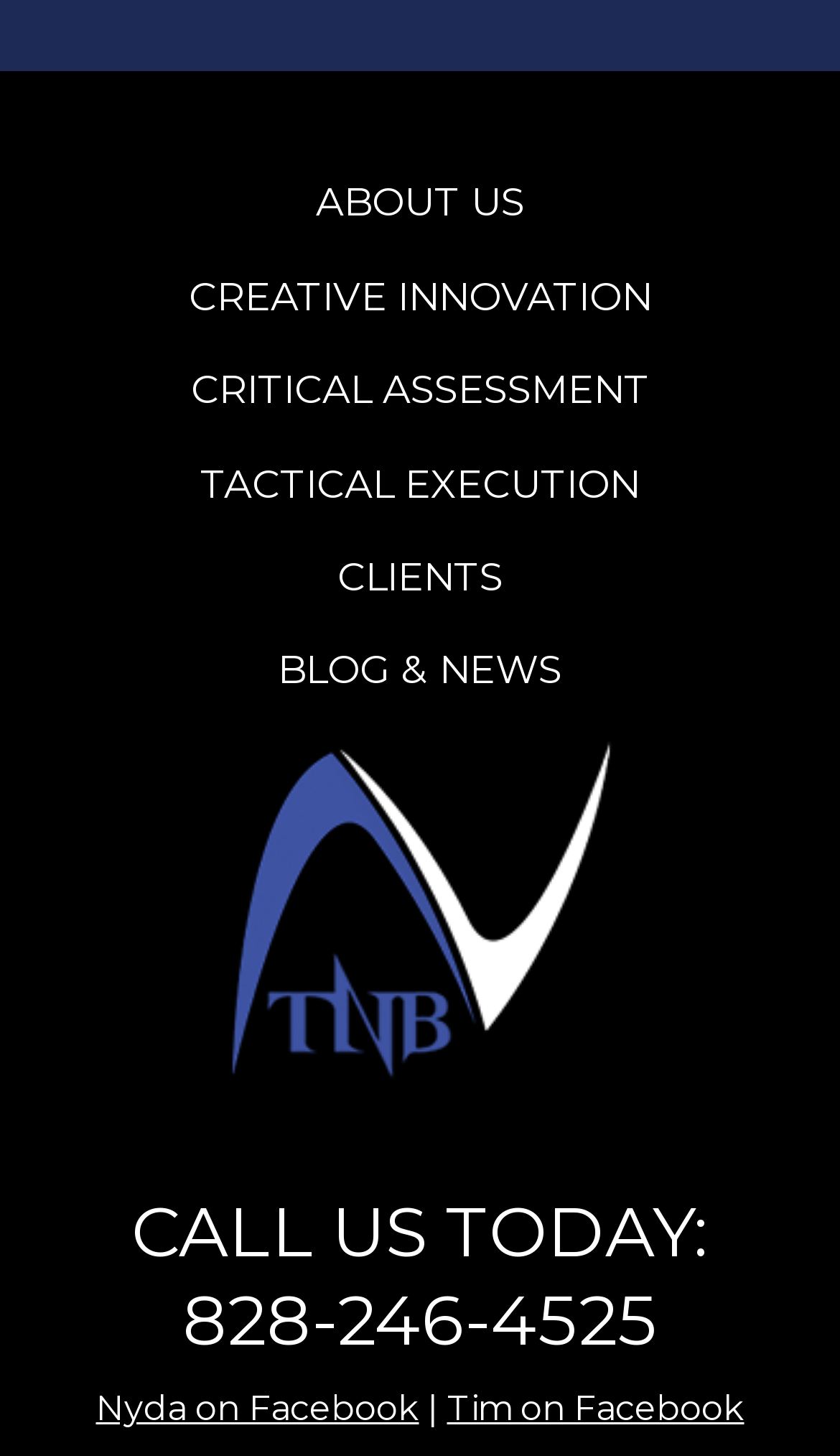Kindly provide the bounding box coordinates of the section you need to click on to fulfill the given instruction: "View Nyda's Facebook page".

[0.114, 0.953, 0.499, 0.981]